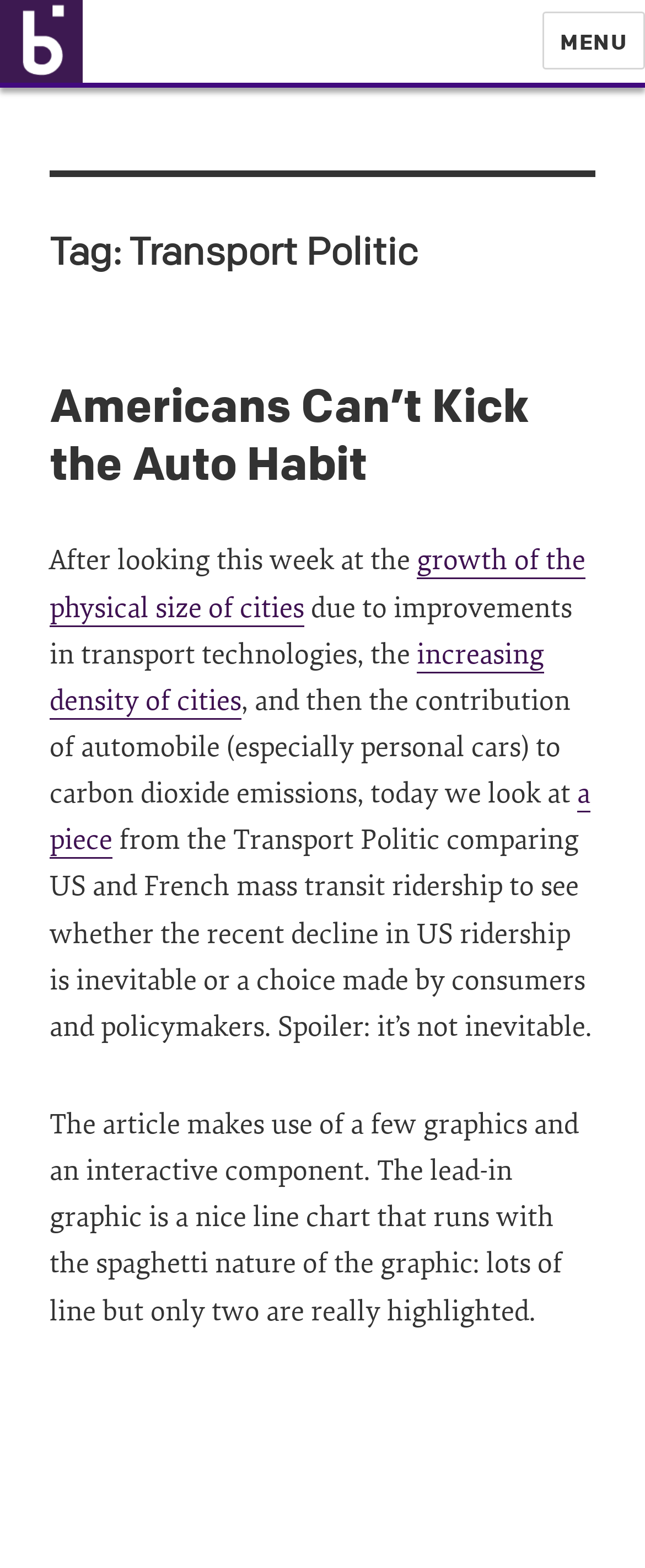Determine the bounding box for the UI element as described: "increasing density of cities". The coordinates should be represented as four float numbers between 0 and 1, formatted as [left, top, right, bottom].

[0.077, 0.406, 0.844, 0.458]